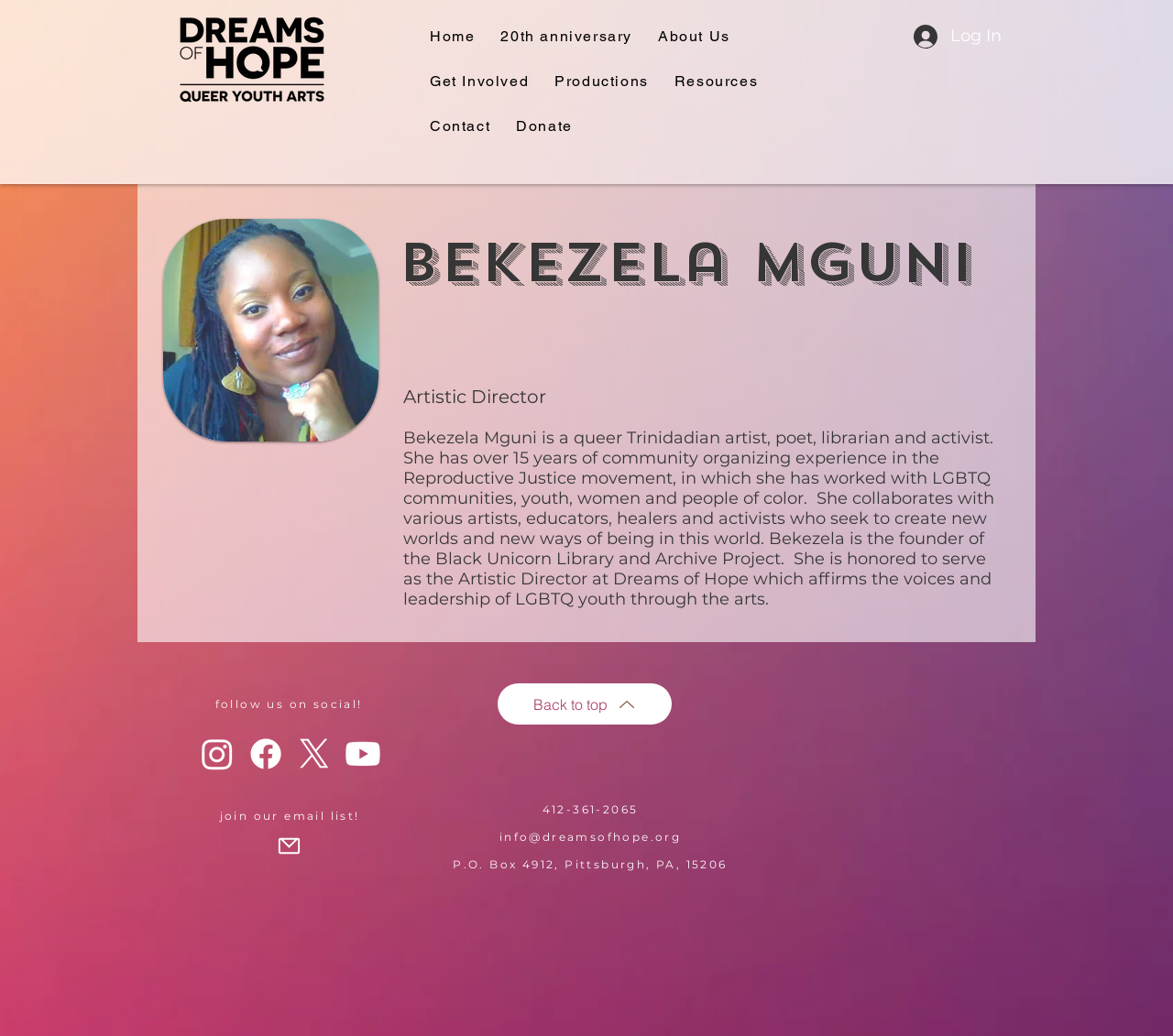Provide the bounding box coordinates of the UI element this sentence describes: "Back to top".

[0.424, 0.66, 0.573, 0.699]